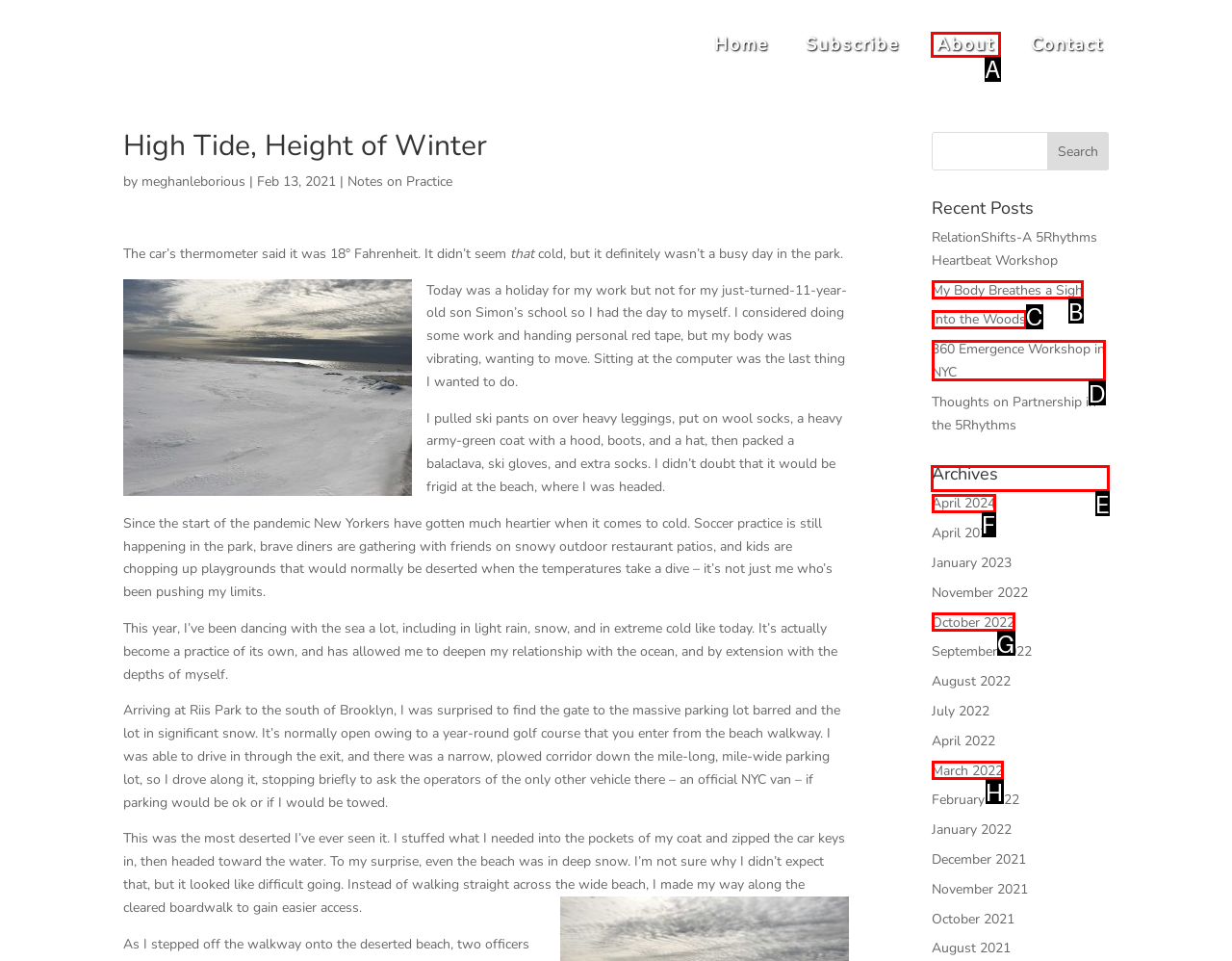To complete the instruction: View the 'Archives' section, which HTML element should be clicked?
Respond with the option's letter from the provided choices.

E